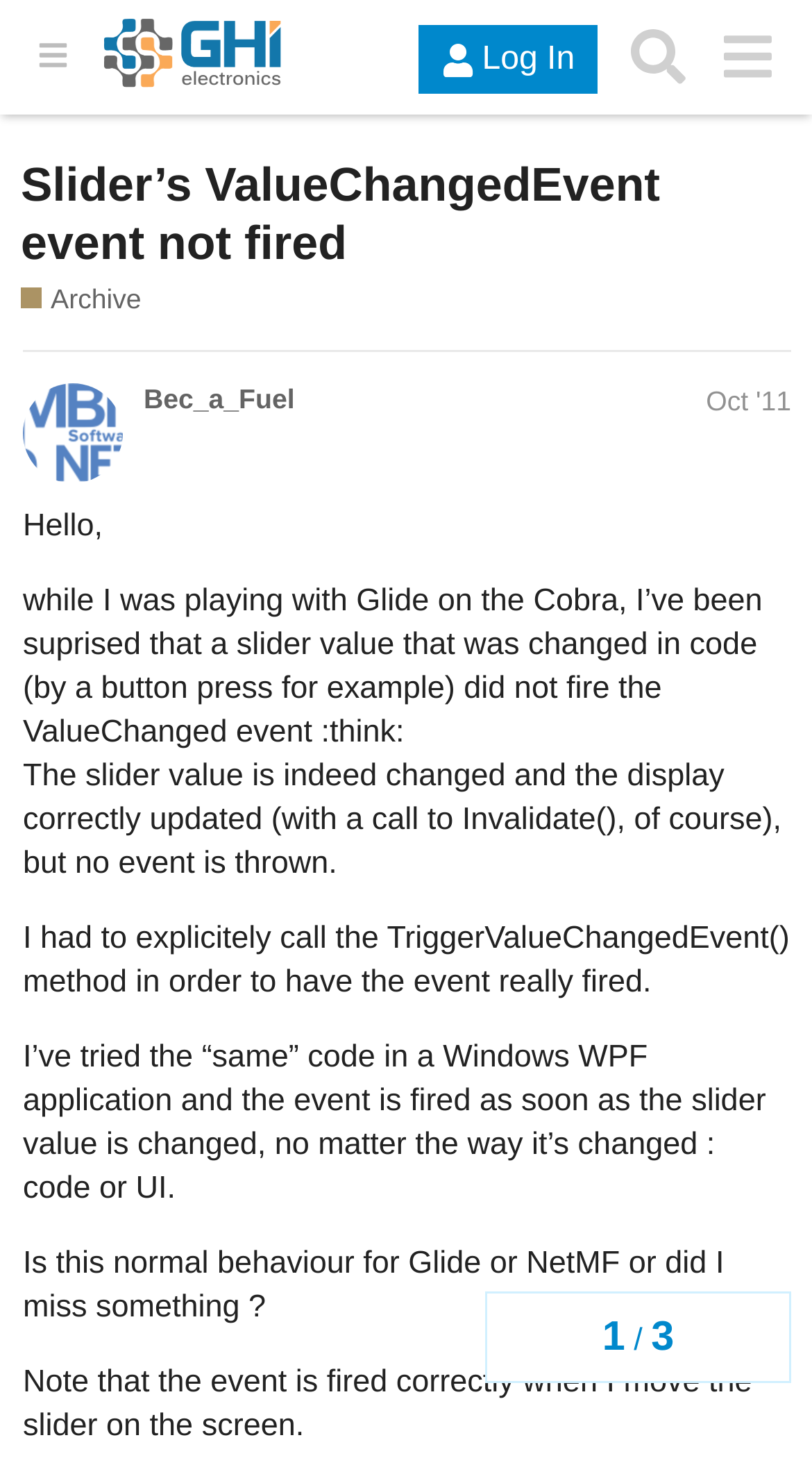Could you determine the bounding box coordinates of the clickable element to complete the instruction: "Click the 'Bec_a_Fuel' link"? Provide the coordinates as four float numbers between 0 and 1, i.e., [left, top, right, bottom].

[0.177, 0.262, 0.363, 0.284]